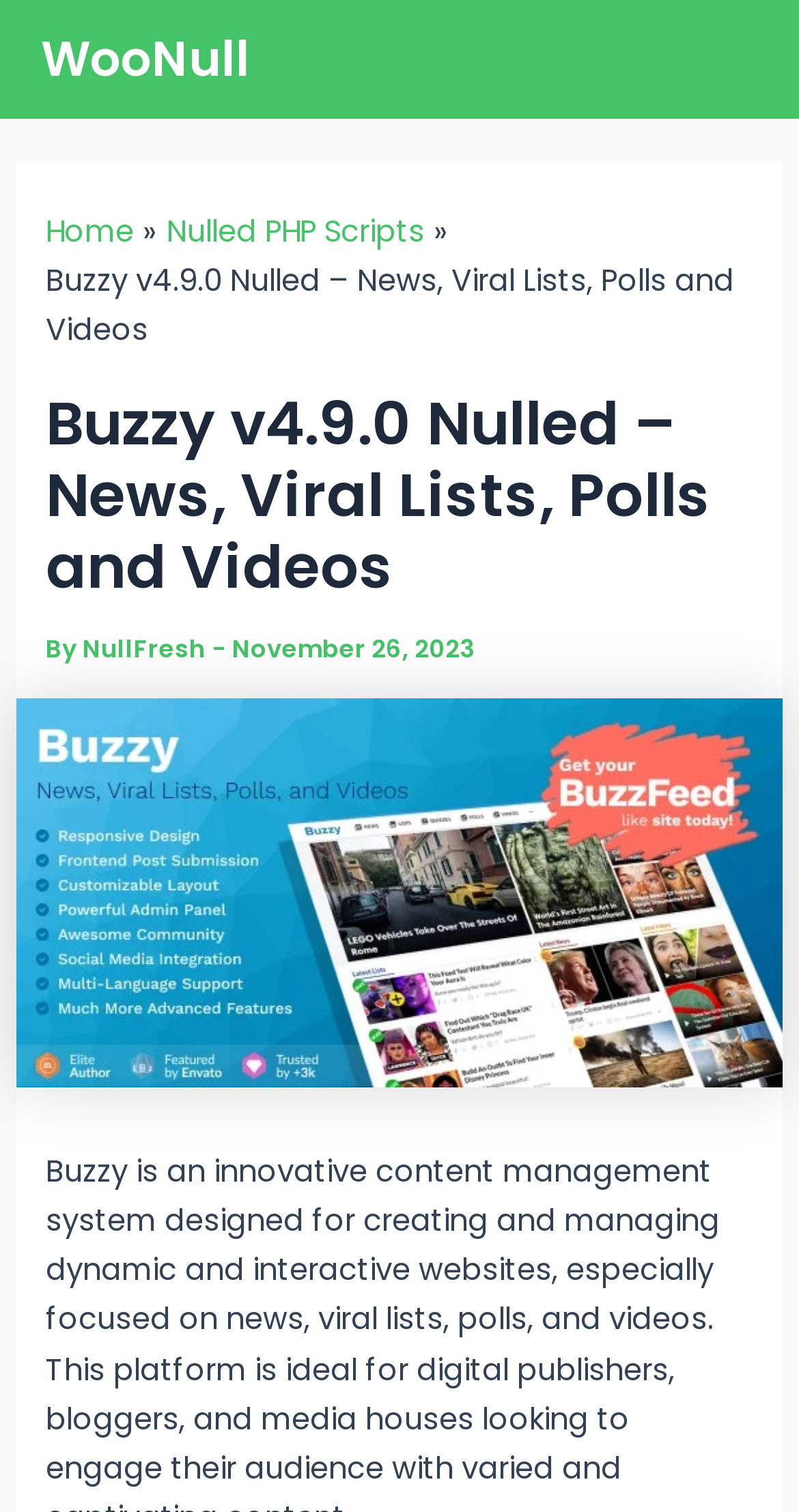What is the name of the website?
Look at the image and provide a detailed response to the question.

I determined the name of the website by looking at the root element 'Buzzy v4.9.0 Nulled - News, Viral Lists, Polls and Videos - WooNull' which suggests that the website is called Buzzy.